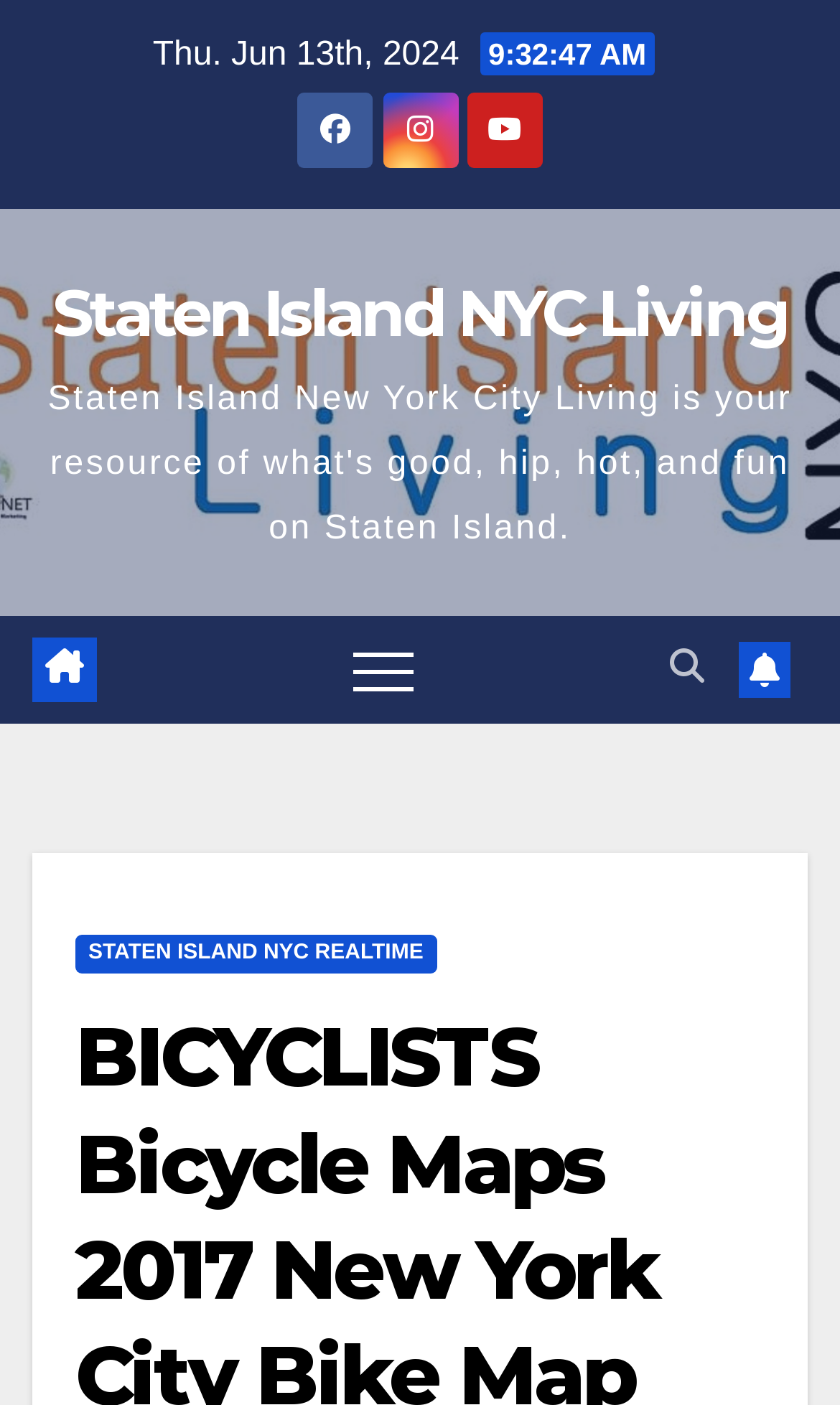Give a one-word or one-phrase response to the question:
What is the purpose of the button with the icon ''?

Has a popup menu